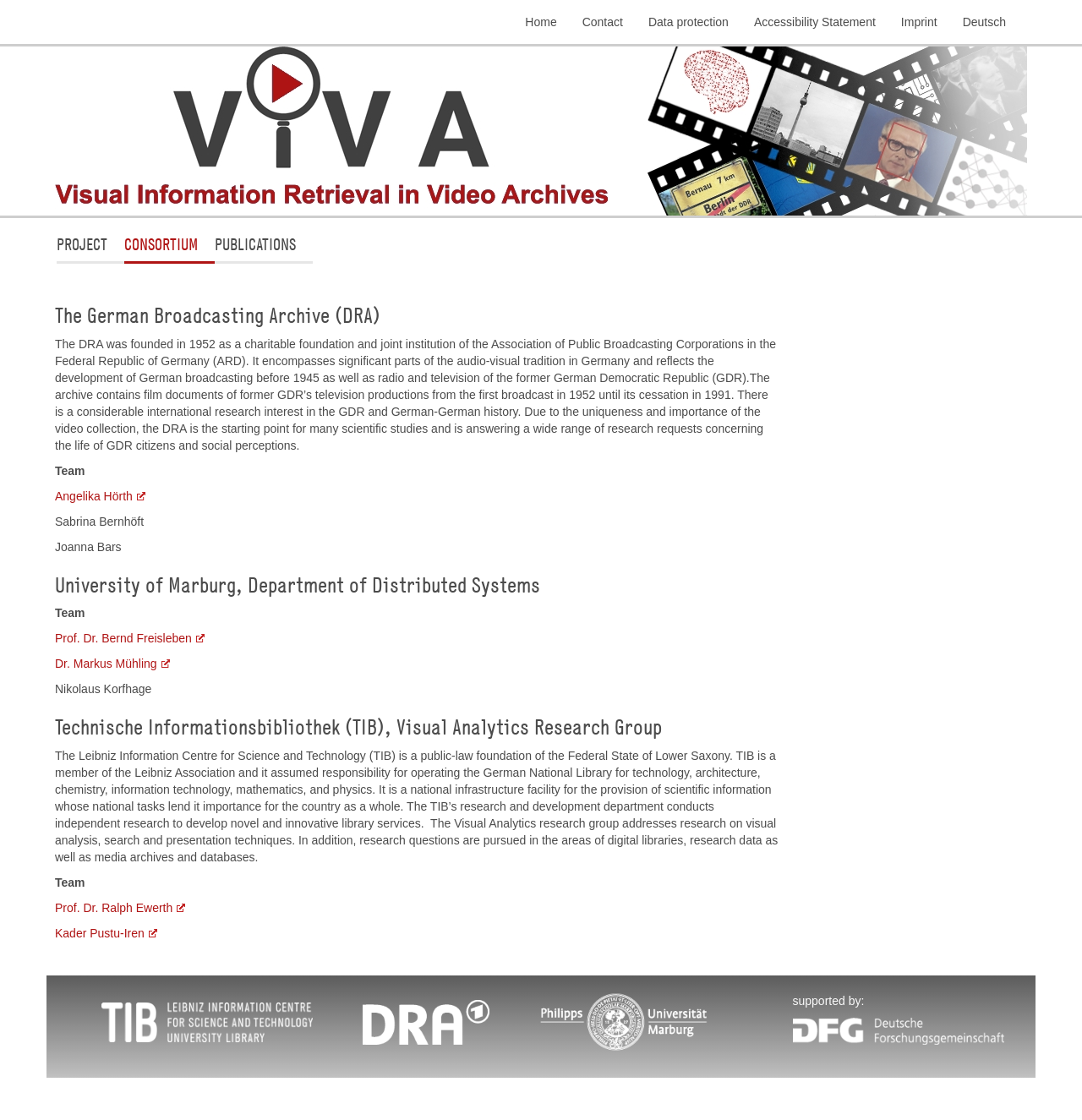Please provide a one-word or short phrase answer to the question:
How many teams are mentioned on the webpage?

3